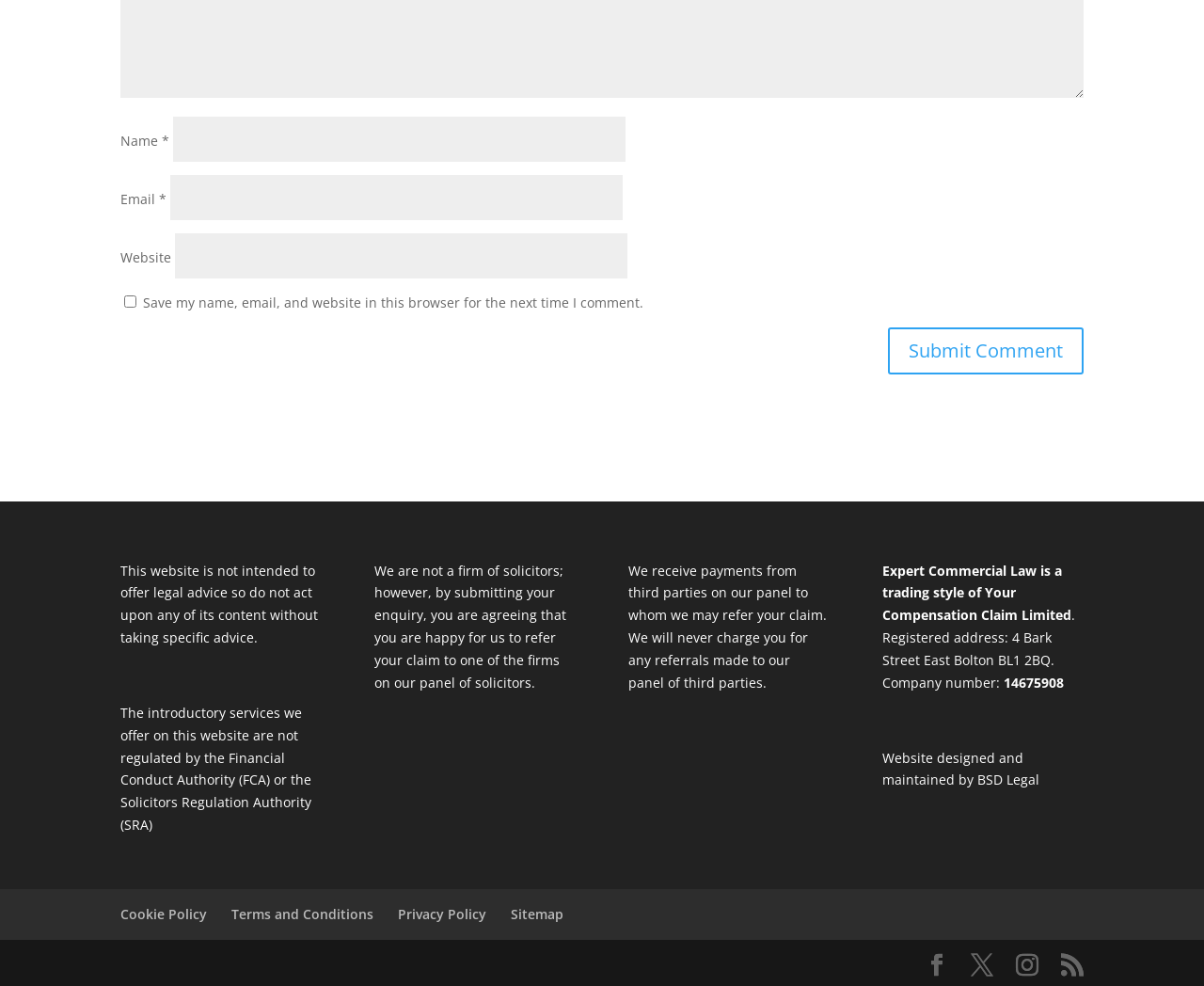Who designed and maintained the website?
Can you offer a detailed and complete answer to this question?

The website designer and maintainer can be found in the link 'BSD Legal' at the bottom of the webpage.